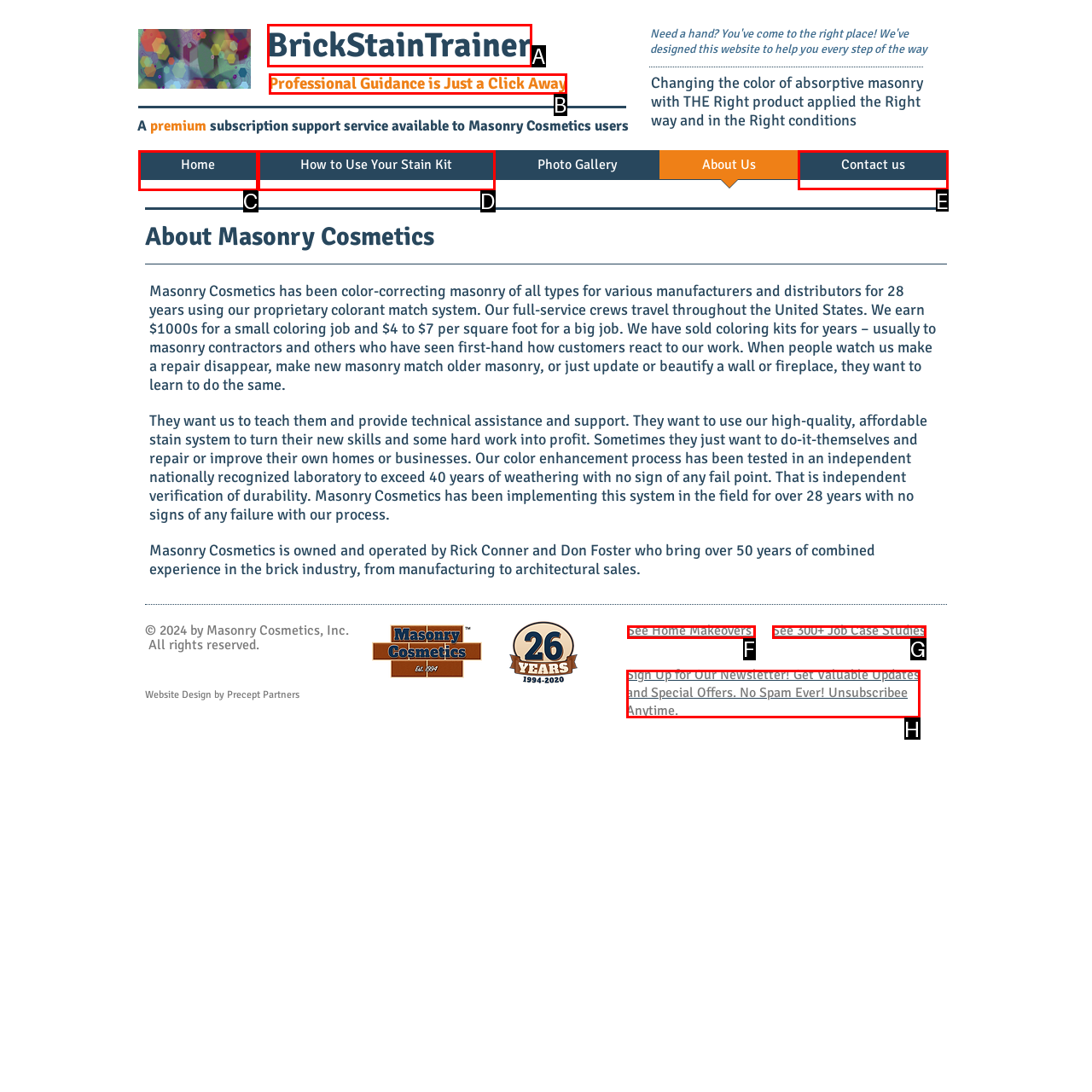Determine which UI element I need to click to achieve the following task: Click the 'Contact us' link Provide your answer as the letter of the selected option.

E